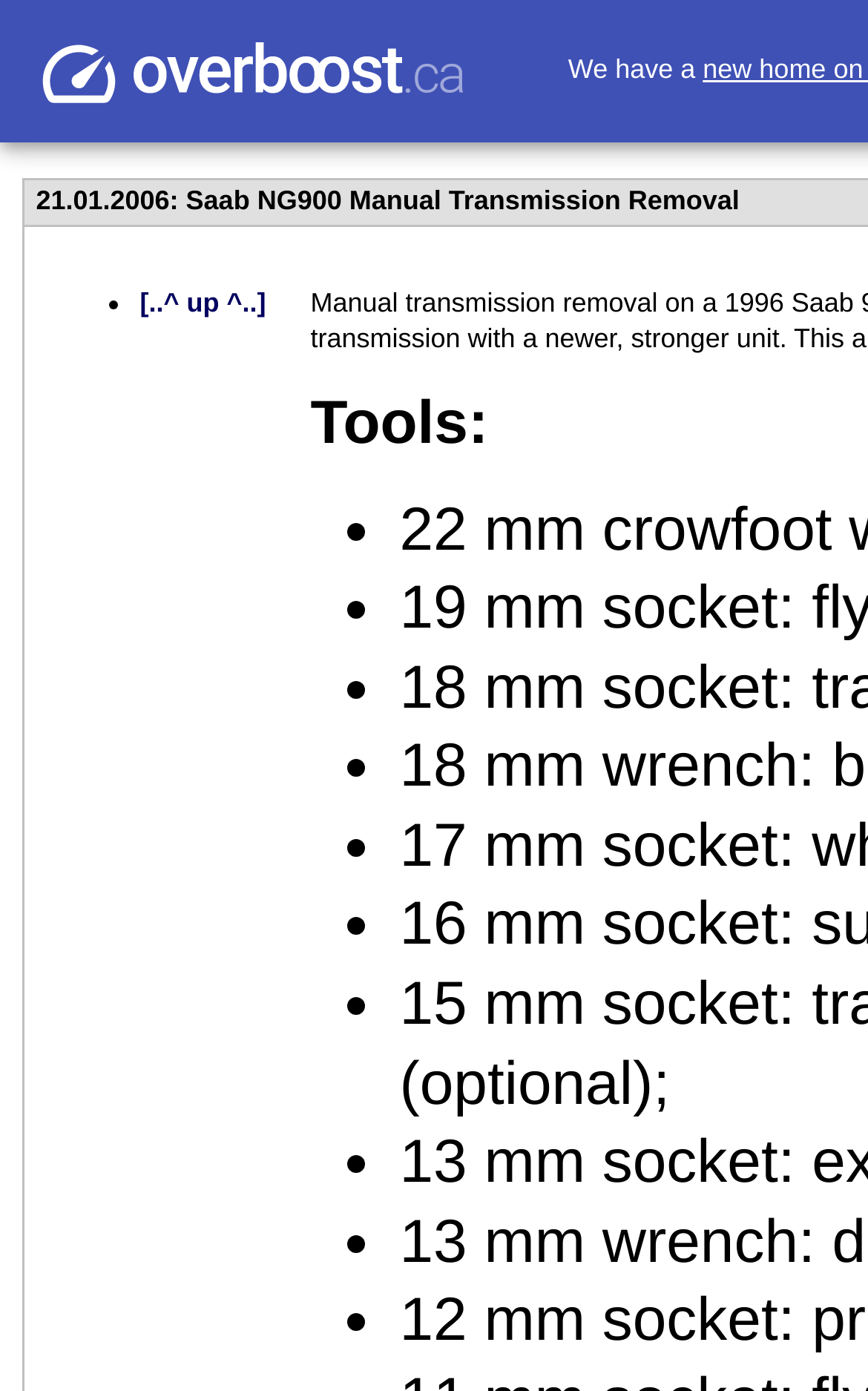Using the provided element description "[..^ up ^..]", determine the bounding box coordinates of the UI element.

[0.161, 0.207, 0.306, 0.229]